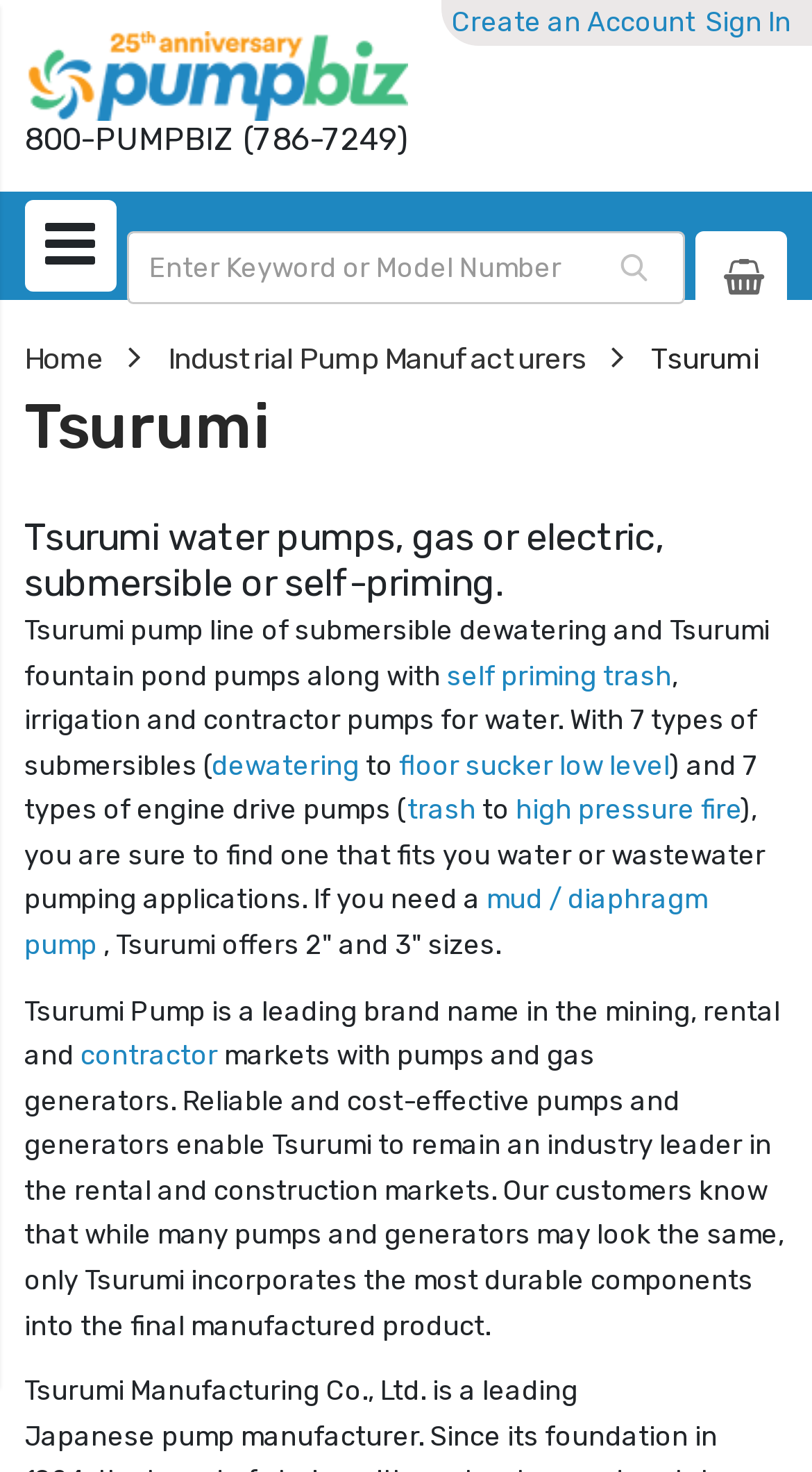With reference to the image, please provide a detailed answer to the following question: What type of pumps does Tsurumi offer?

Based on the webpage content, Tsurumi offers submersible and engine drive pumps, which is mentioned in the text '7 types of submersibles (...) and 7 types of engine drive pumps'.